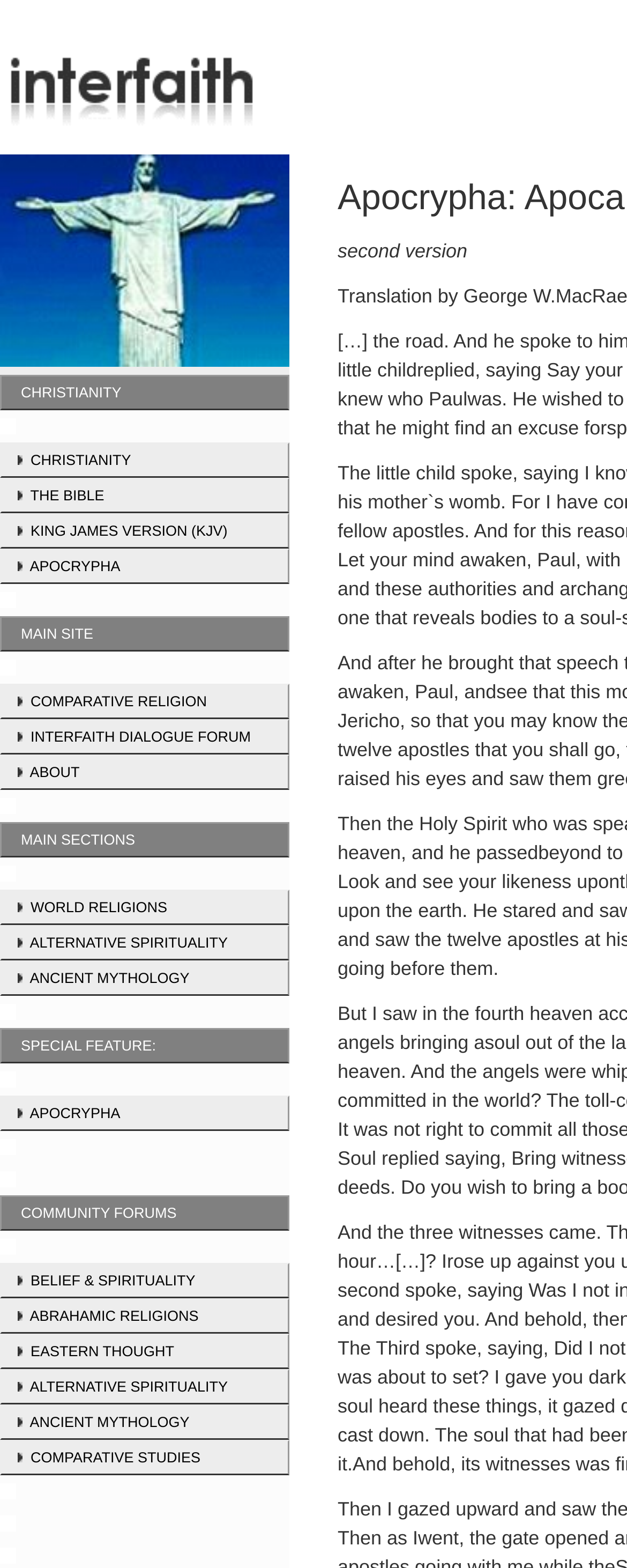Analyze the image and answer the question with as much detail as possible: 
What is the main topic of this webpage?

Based on the webpage structure and content, it appears that the main topic of this webpage is religions, specifically Christianity and its related resources.